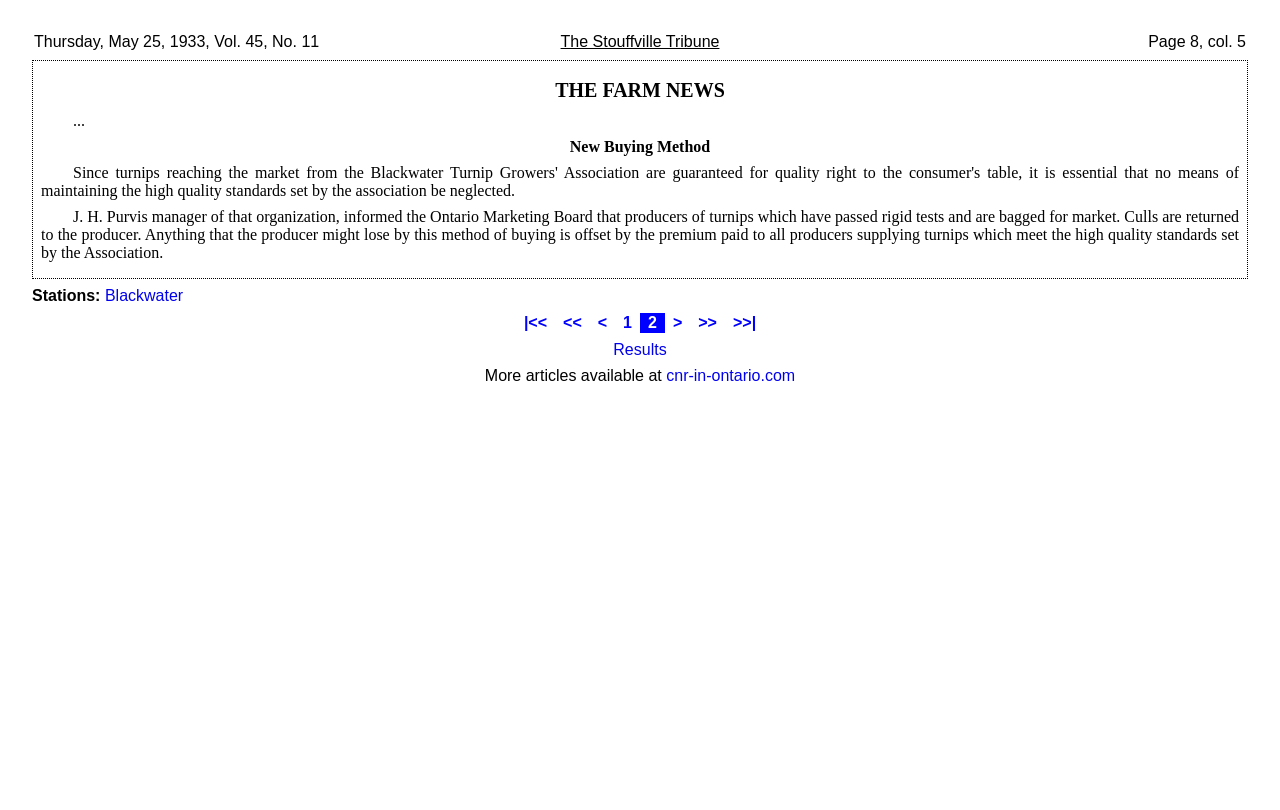Using the information in the image, give a detailed answer to the following question: What is the date of the newspaper article?

The date of the newspaper article can be found in the top-left corner of the webpage, in the table cell that says 'Thursday, May 25, 1933, Vol. 45, No. 11'.